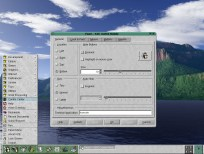Describe the image with as much detail as possible.

The image depicts a classic KDE 2.0 desktop environment, showcasing a graphical user interface set against a serene backdrop of mountains and a clear blue sky. The main focus is on a window displaying the configuration settings for the desktop, which includes various adjustable options for appearance and behavior. On the left side of the screen, a sidebar lists different categories including "Graphics" and "Internet," providing quick access to applications. This visual captures the nostalgic essence of early Linux desktop environments, illustrating how users could personalize their computing experience with intuitive window management and a visually appealing aesthetic. The overall design reflects the smooth integration of functionality and aesthetics that characterized KDE during this era.